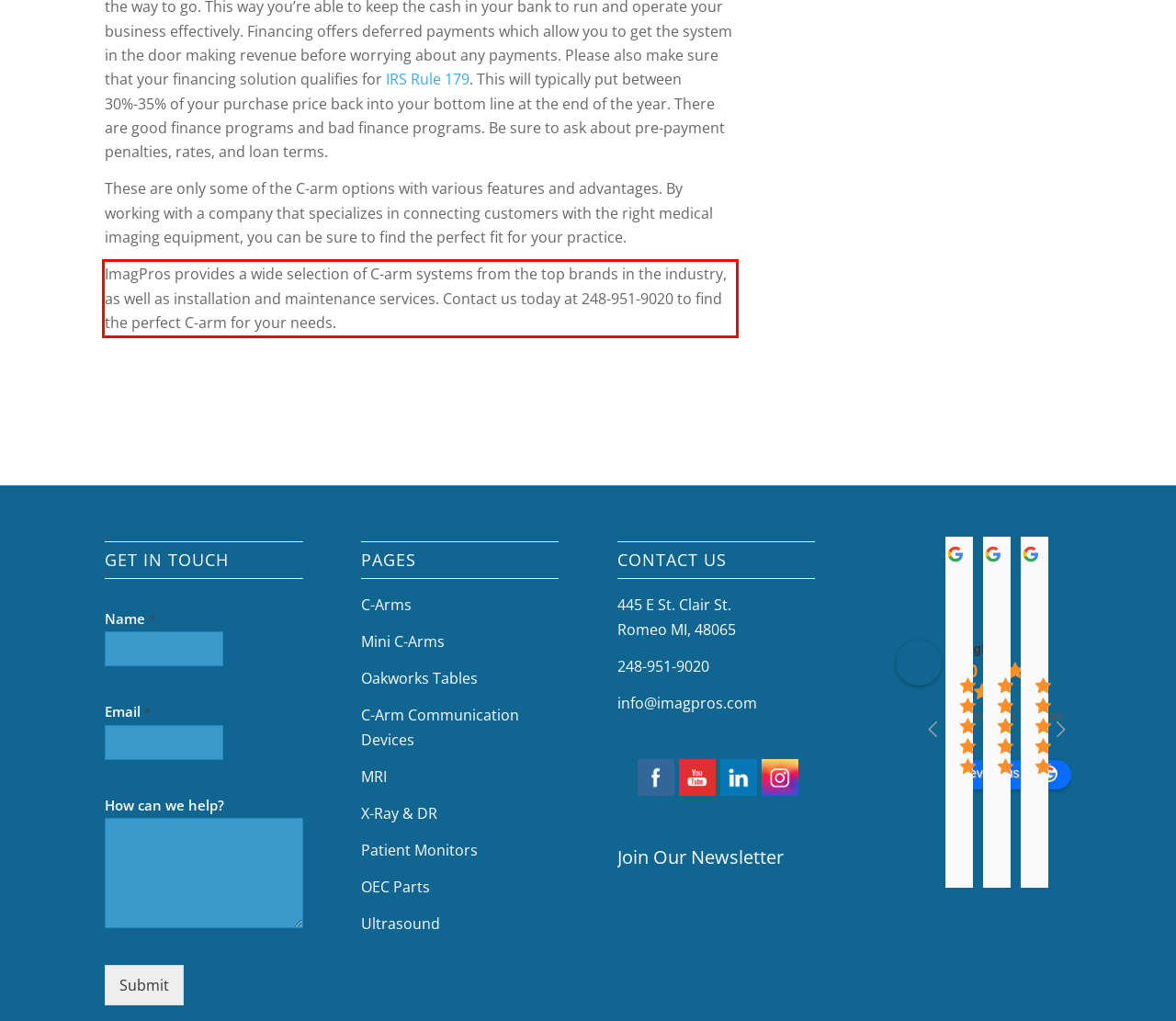Given a screenshot of a webpage containing a red rectangle bounding box, extract and provide the text content found within the red bounding box.

ImagPros provides a wide selection of C-arm systems from the top brands in the industry, as well as installation and maintenance services. Contact us today at 248-951-9020 to find the perfect C-arm for your needs.